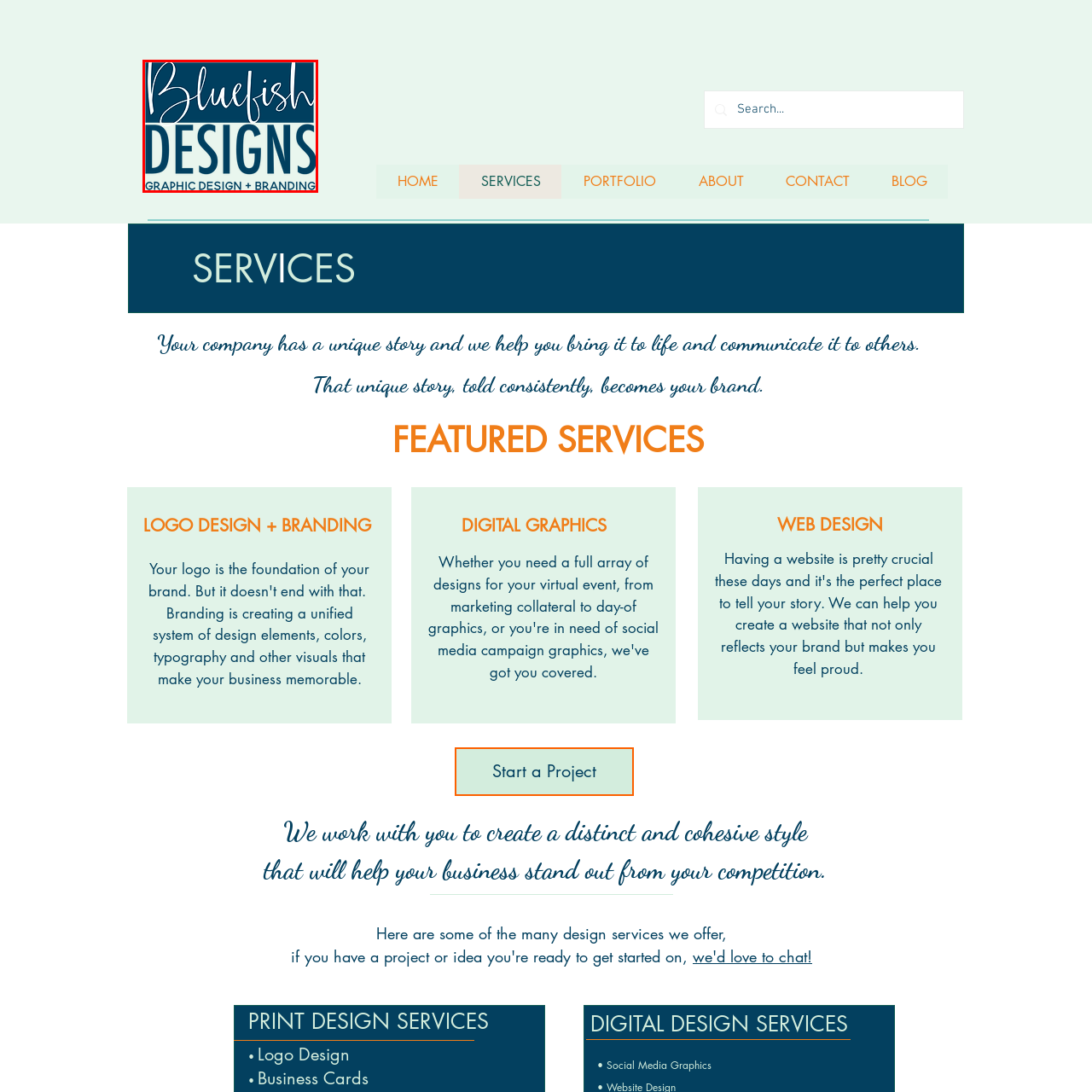What is emphasized in the logo?
Look closely at the image contained within the red bounding box and answer the question in detail, using the visual information present.

The caption explains that 'DESIGNS' is rendered in large, capital letters, which emphasizes the brand's identity and highlights the company's focus on graphic design and branding.